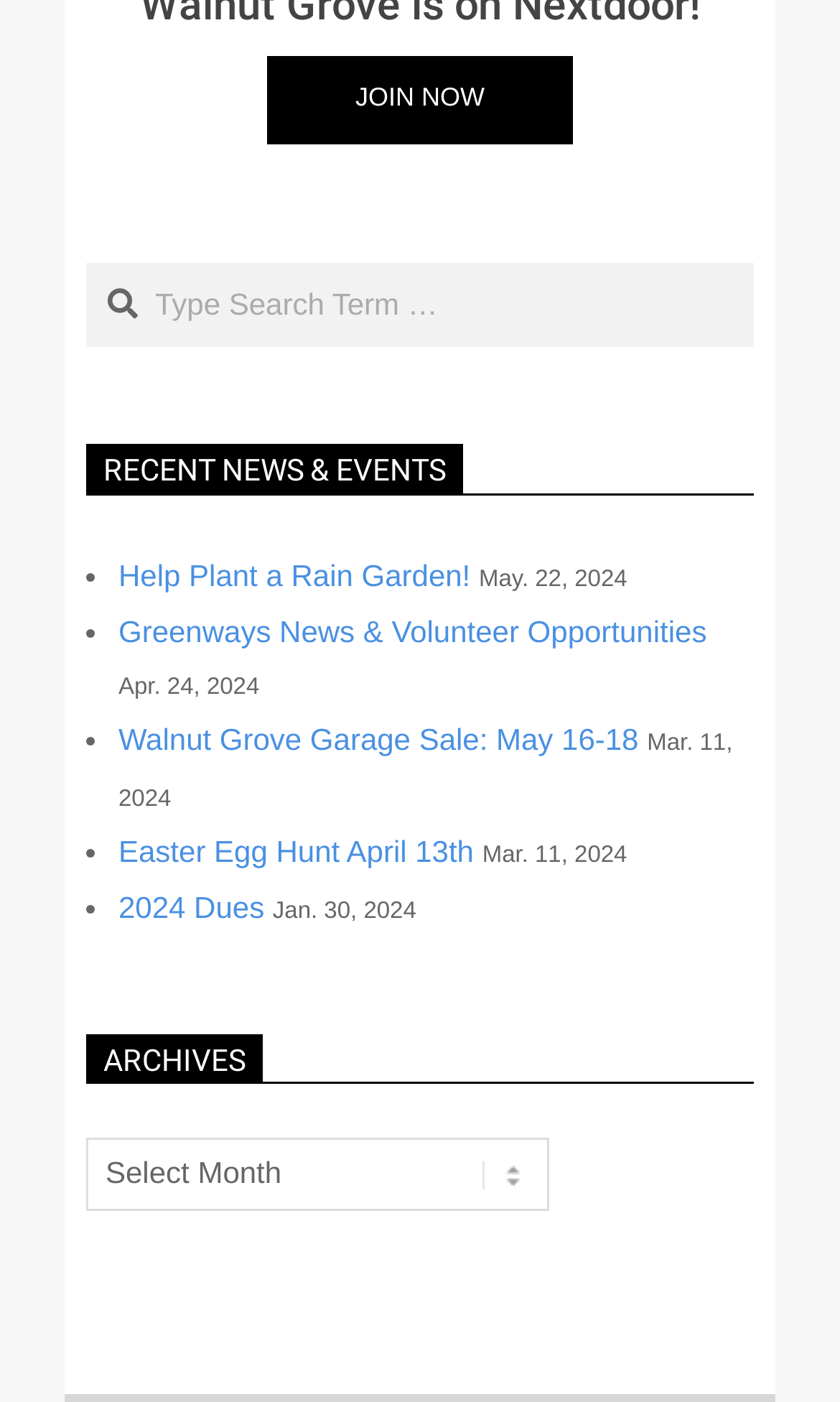Find the bounding box coordinates of the area that needs to be clicked in order to achieve the following instruction: "type in the search box". The coordinates should be specified as four float numbers between 0 and 1, i.e., [left, top, right, bottom].

[0.103, 0.187, 0.897, 0.248]